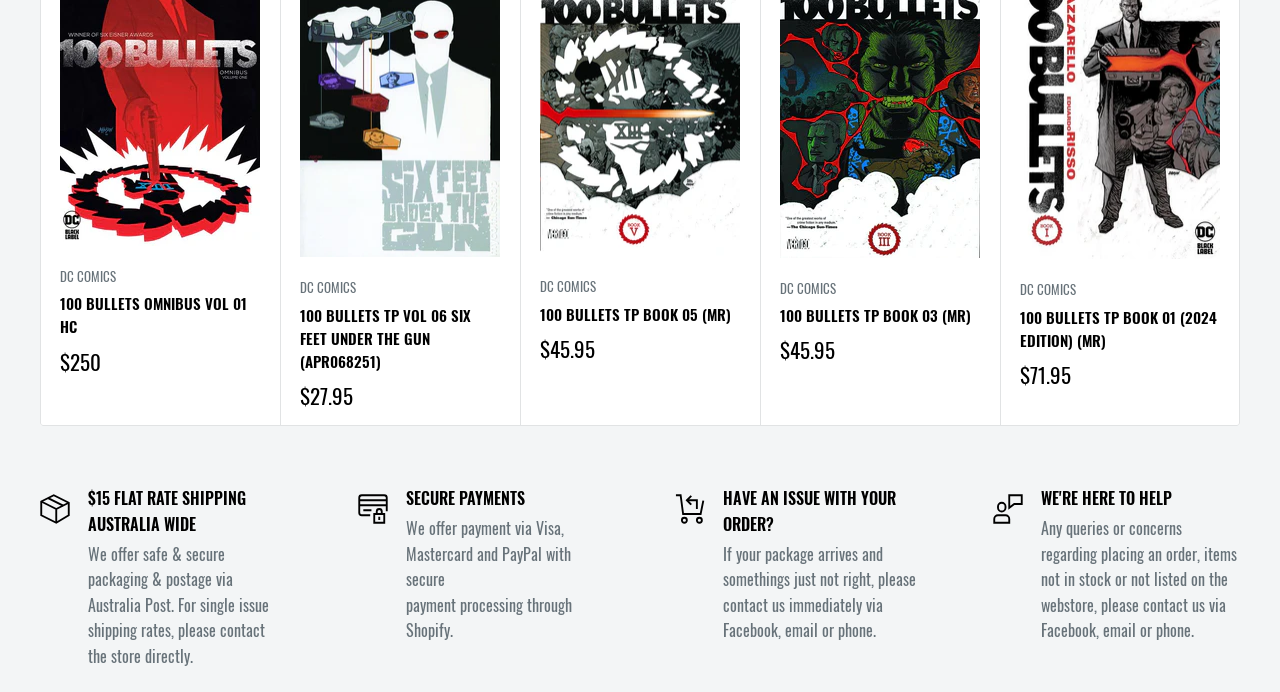How many comic book titles are listed?
Answer the question with a single word or phrase, referring to the image.

5